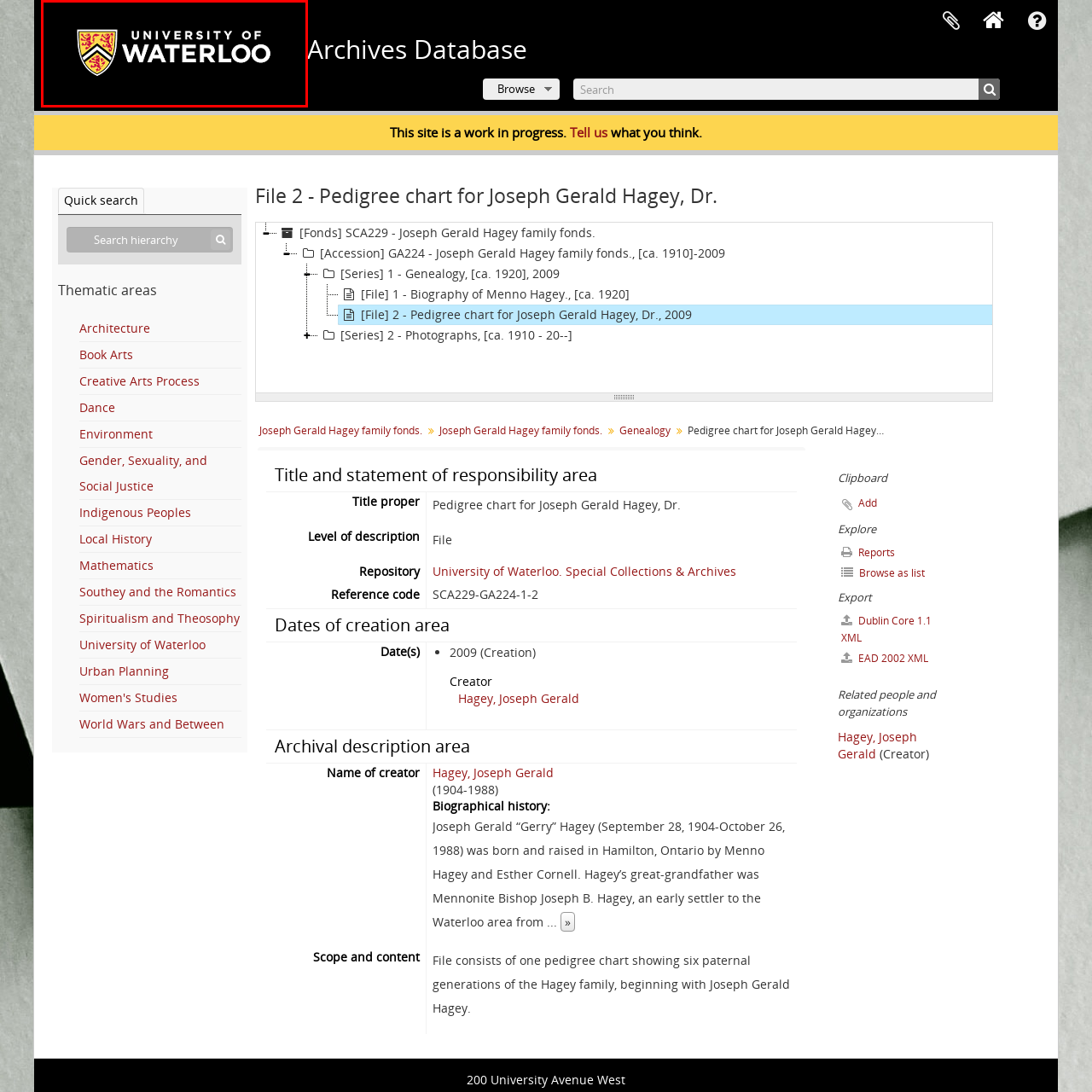Focus on the content within the red bounding box and answer this question using a single word or phrase: Where is the University of Waterloo located?

Ontario, Canada